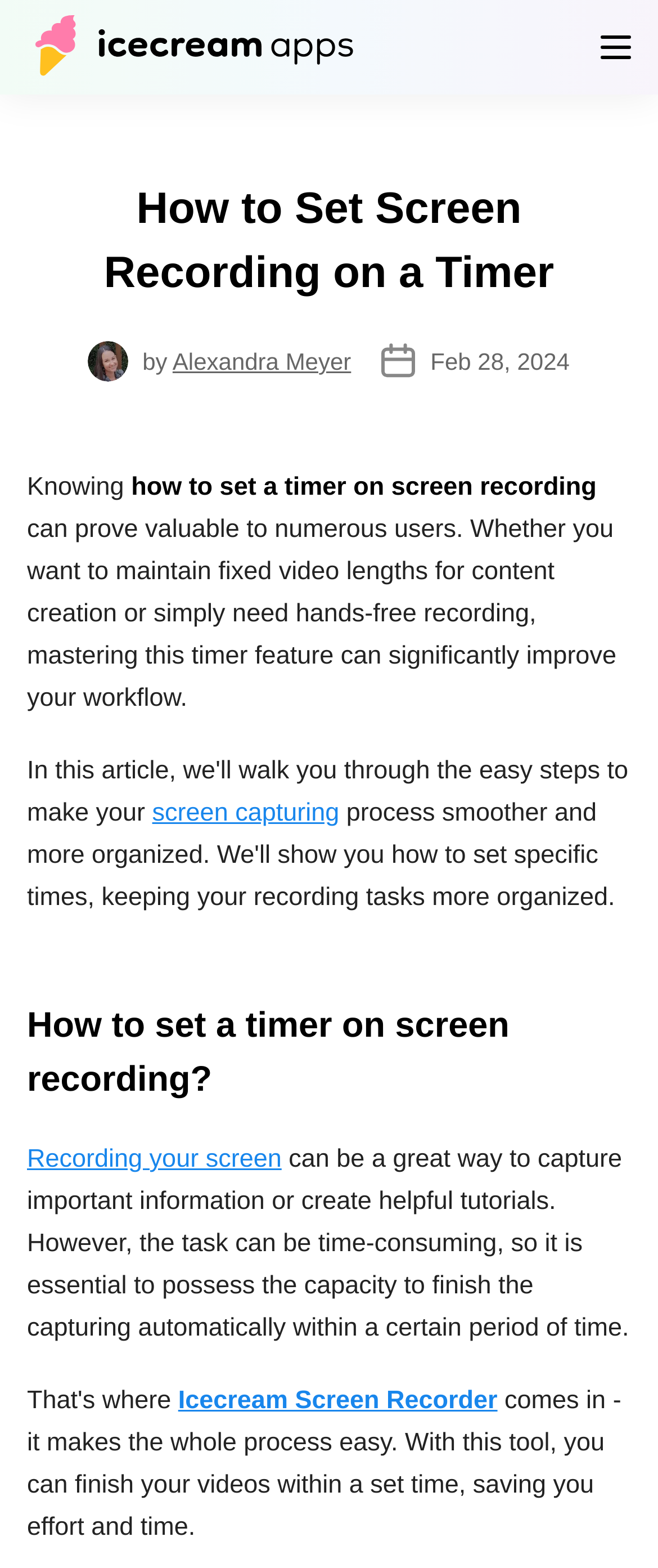Extract the bounding box coordinates for the described element: "alt="Icecream Apps" title="Icecream Apps"". The coordinates should be represented as four float numbers between 0 and 1: [left, top, right, bottom].

[0.038, 0.013, 0.541, 0.047]